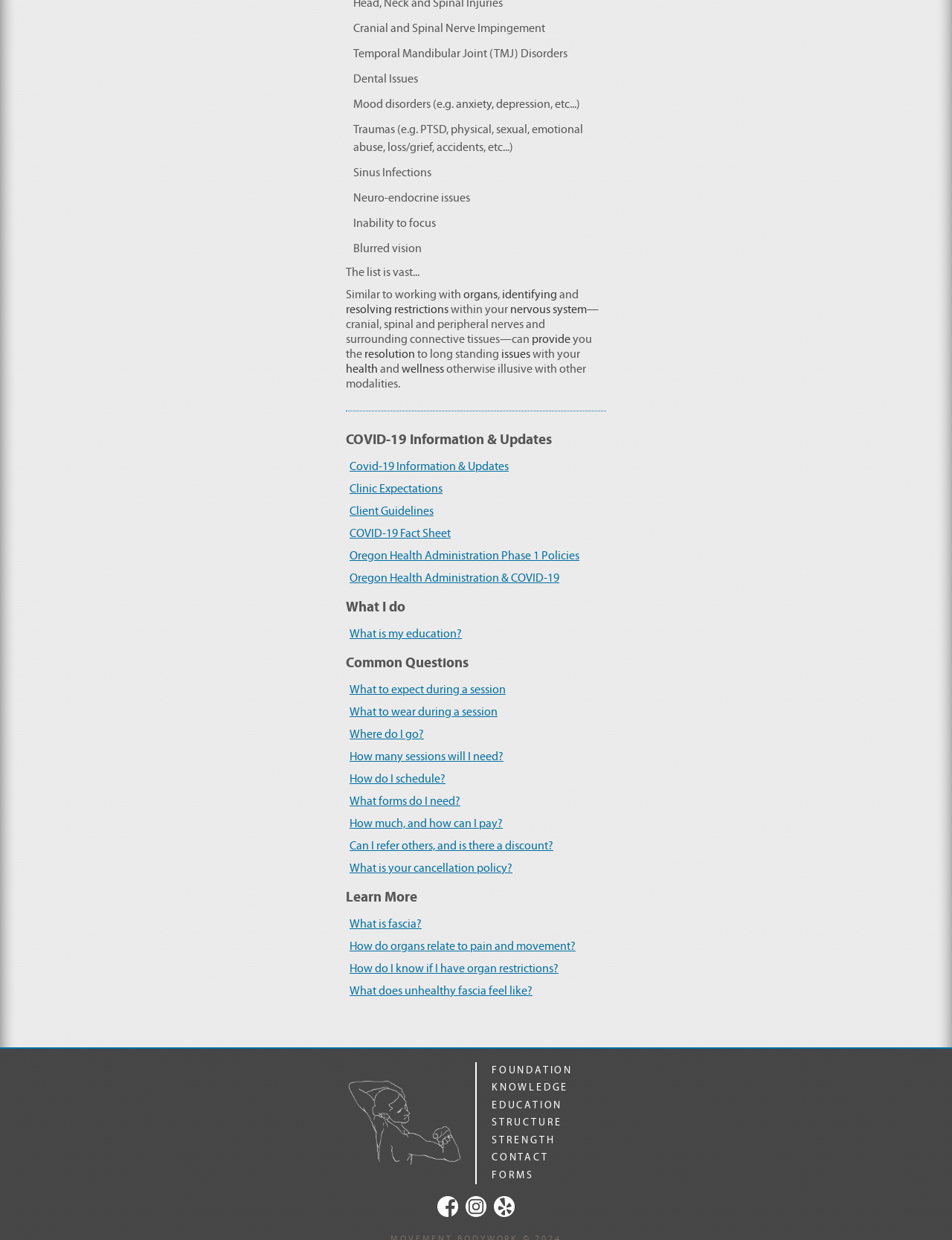Locate the UI element that matches the description Where do I go? in the webpage screenshot. Return the bounding box coordinates in the format (top-left x, top-left y, bottom-right x, bottom-right y), with values ranging from 0 to 1.

[0.363, 0.584, 0.637, 0.602]